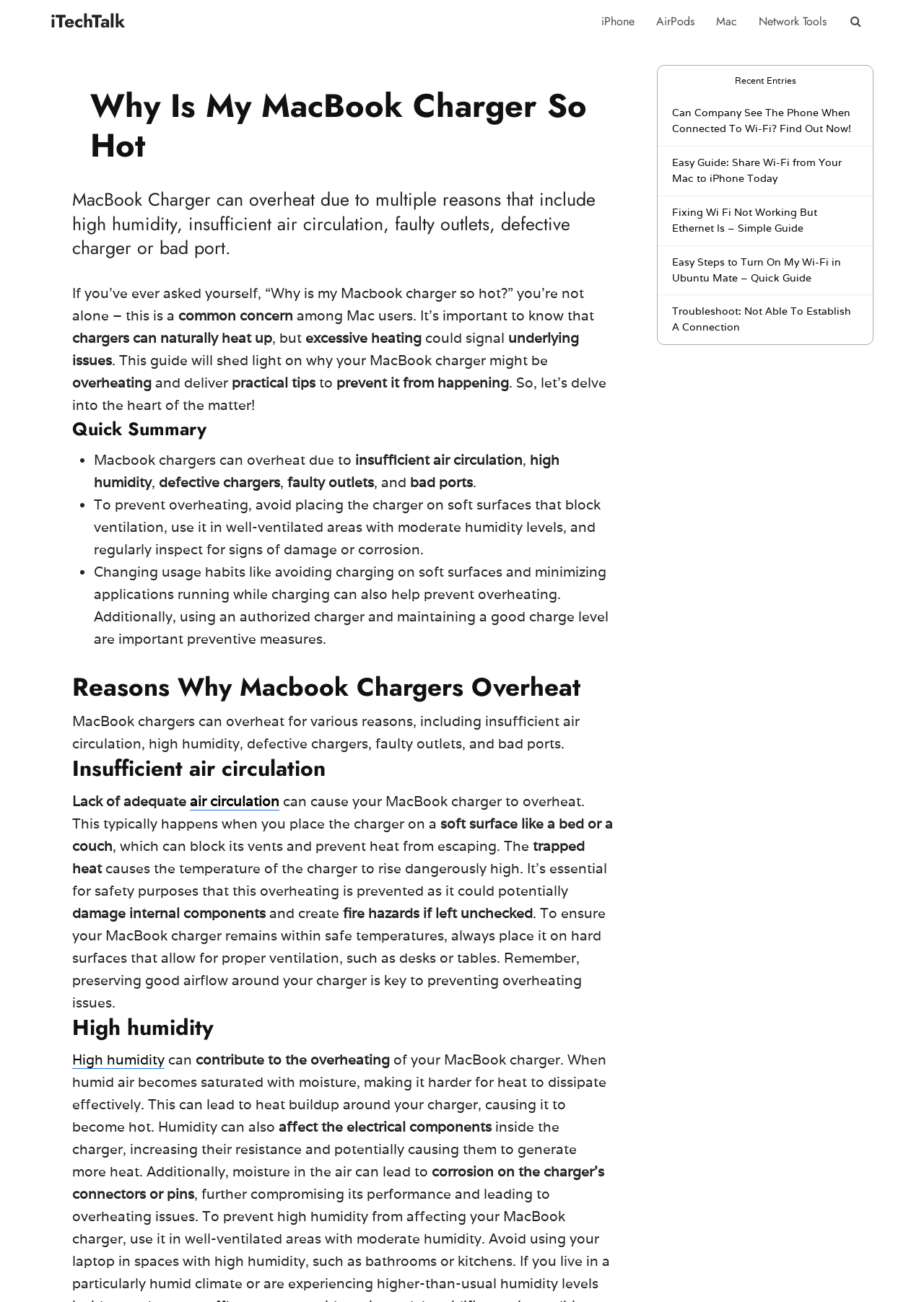Generate a detailed explanation of the webpage's features and information.

The webpage is about the issue of MacBook chargers overheating and provides explanations and solutions to this problem. At the top of the page, there are several links to other related topics, including iPhone, AirPods, Mac, and Network Tools. 

Below the links, there is a heading that reads "Why Is My MacBook Charger So Hot" followed by a brief introduction to the topic. The introduction explains that MacBook chargers can overheat due to various reasons, including high humidity, insufficient air circulation, faulty outlets, defective chargers, or bad ports.

The page is divided into sections, with headings such as "Quick Summary", "Reasons Why Macbook Chargers Overheat", "Insufficient air circulation", and "High humidity". Each section provides detailed explanations and solutions to the overheating issue. 

In the "Quick Summary" section, there are two bullet points summarizing the reasons for overheating and the preventive measures. The "Reasons Why Macbook Chargers Overheat" section lists the various reasons, including insufficient air circulation, high humidity, defective chargers, faulty outlets, and bad ports.

The "Insufficient air circulation" section explains how lack of adequate air circulation can cause the charger to overheat, especially when placed on soft surfaces like beds or couches. It advises users to place the charger on hard surfaces that allow for proper ventilation.

The "High humidity" section explains how high humidity can contribute to overheating by making it harder for heat to dissipate effectively and affecting the electrical components inside the charger.

At the bottom of the page, there are several links to other related articles, including "Can Company See The Phone When Connected To Wi-Fi? Find Out Now!", "Easy Guide: Share Wi-Fi from Your Mac to iPhone Today", and "Fixing Wi Fi Not Working But Ethernet Is – Simple Guide".